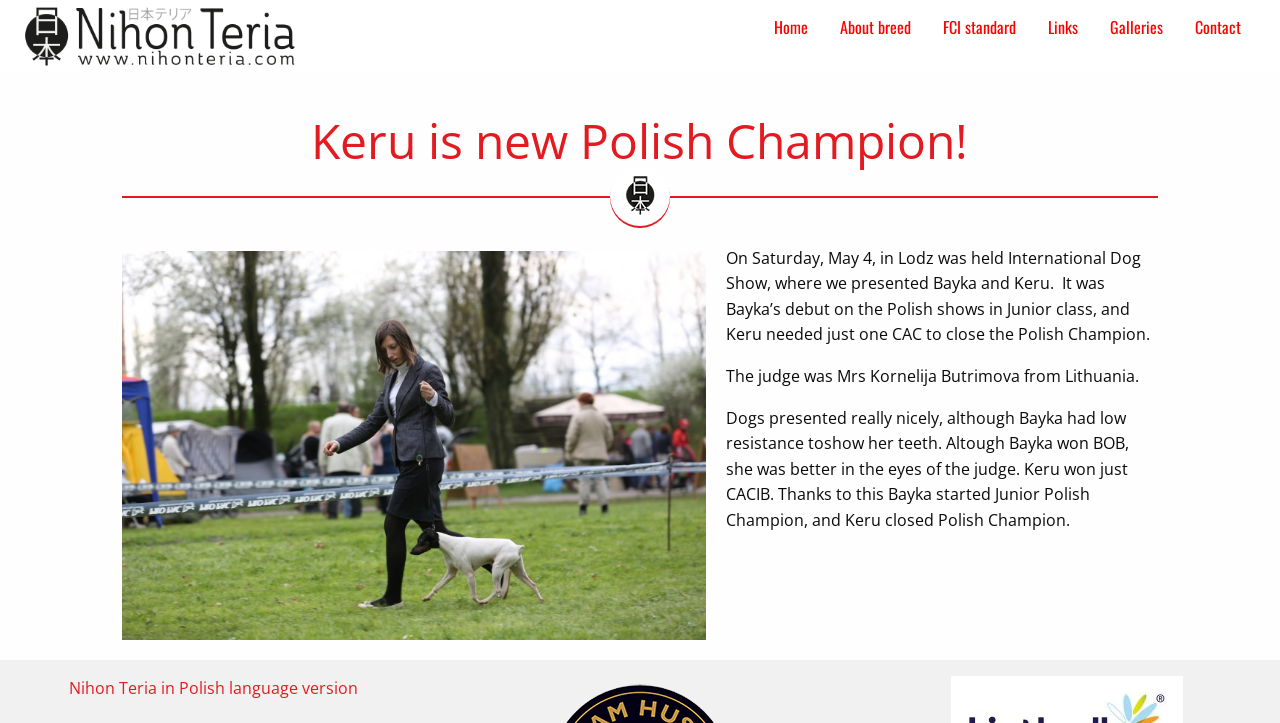Please provide a comprehensive response to the question based on the details in the image: What is the name of the dog that won the Polish Champion?

Based on the webpage content, it is mentioned that 'Keru is new Polish Champion!' and later it is stated that 'Keru needed just one CAC to close the Polish Champion.' Therefore, it can be inferred that Keru is the dog that won the Polish Champion.